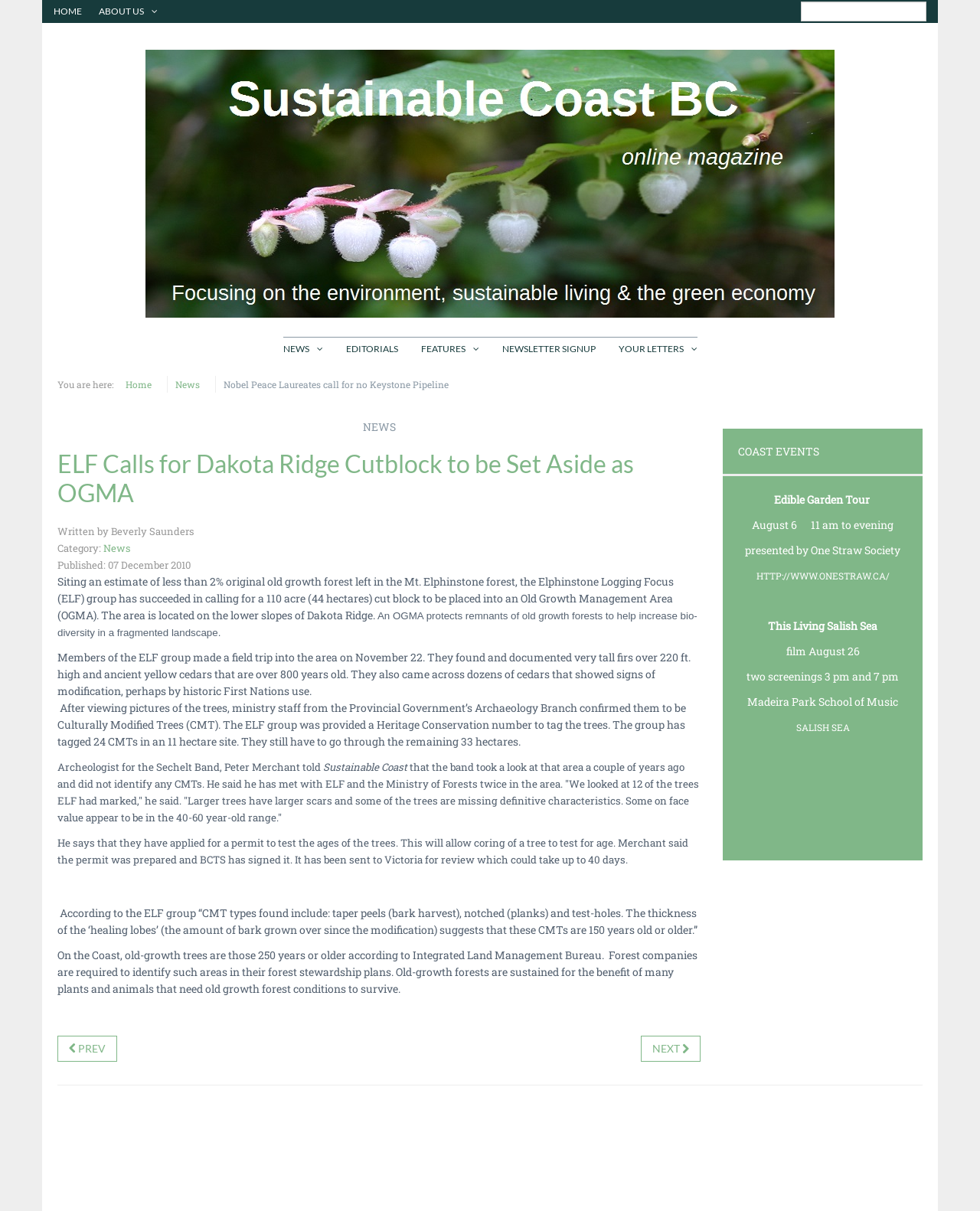Respond with a single word or phrase to the following question: What is the estimated percentage of original old growth forest left in the Mt. Elphinstone forest?

less than 2%